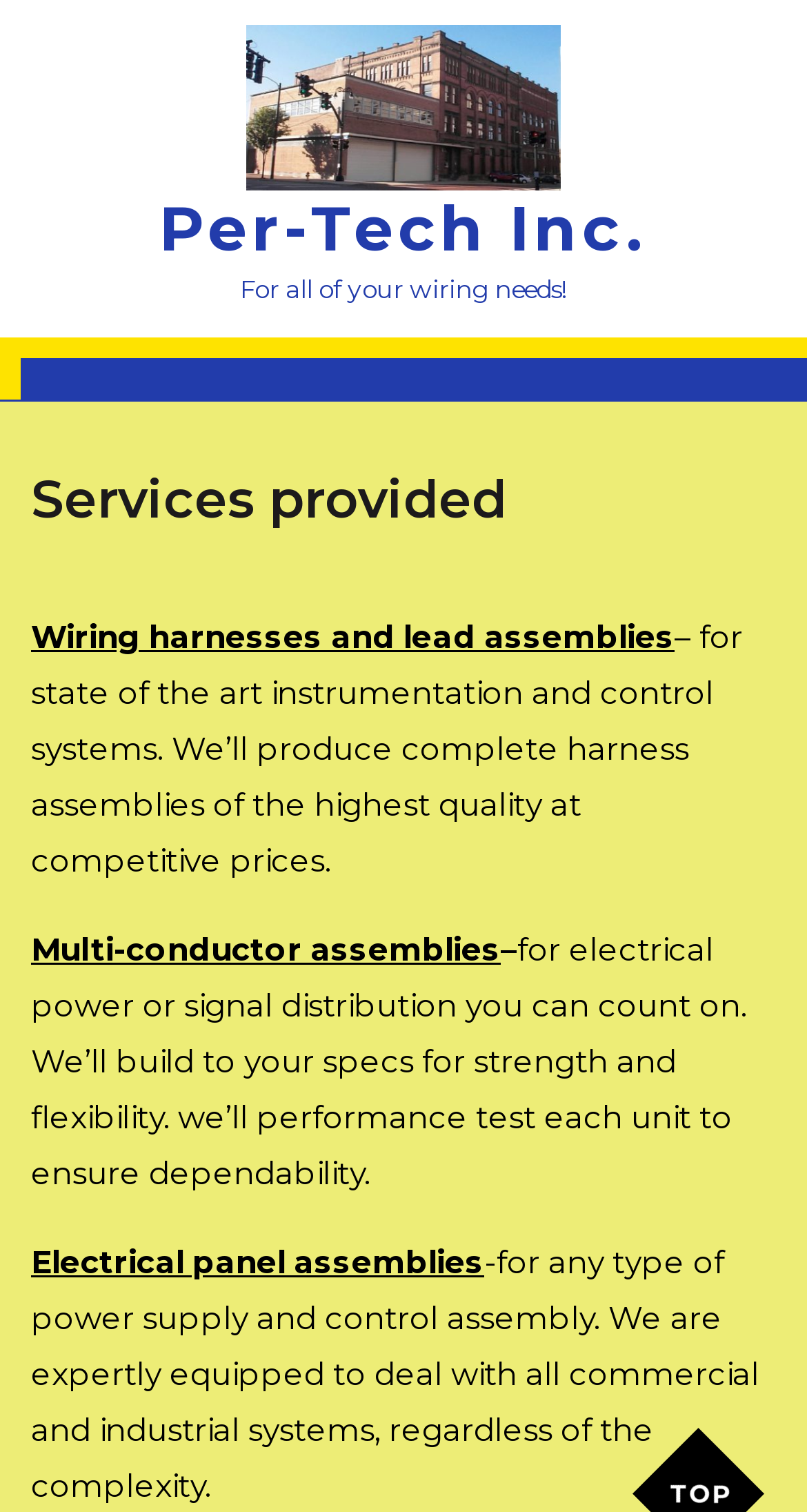Write an extensive caption that covers every aspect of the webpage.

The webpage is about the services provided by Per-Tech Inc. At the top, there is a link and an image with the company name, Per-Tech Inc., positioned side by side, taking up about half of the screen width. Below this, there is a tagline "For all of your wiring needs!" in a prominent font.

The main content is divided into sections, with a heading "Services provided" at the top. The first section describes the company's expertise in wiring harnesses and lead assemblies for state-of-the-art instrumentation and control systems. This section is followed by a blockquote that highlights three specific services: multi-conductor assemblies for electrical power or signal distribution, electrical panel assemblies for power supply and control assembly, and custom-built wiring harnesses and lead assemblies.

The text is organized in a clear and concise manner, with each section and subsection clearly defined. There are no images other than the company logo at the top. The overall layout is easy to follow, with a clear hierarchy of information.